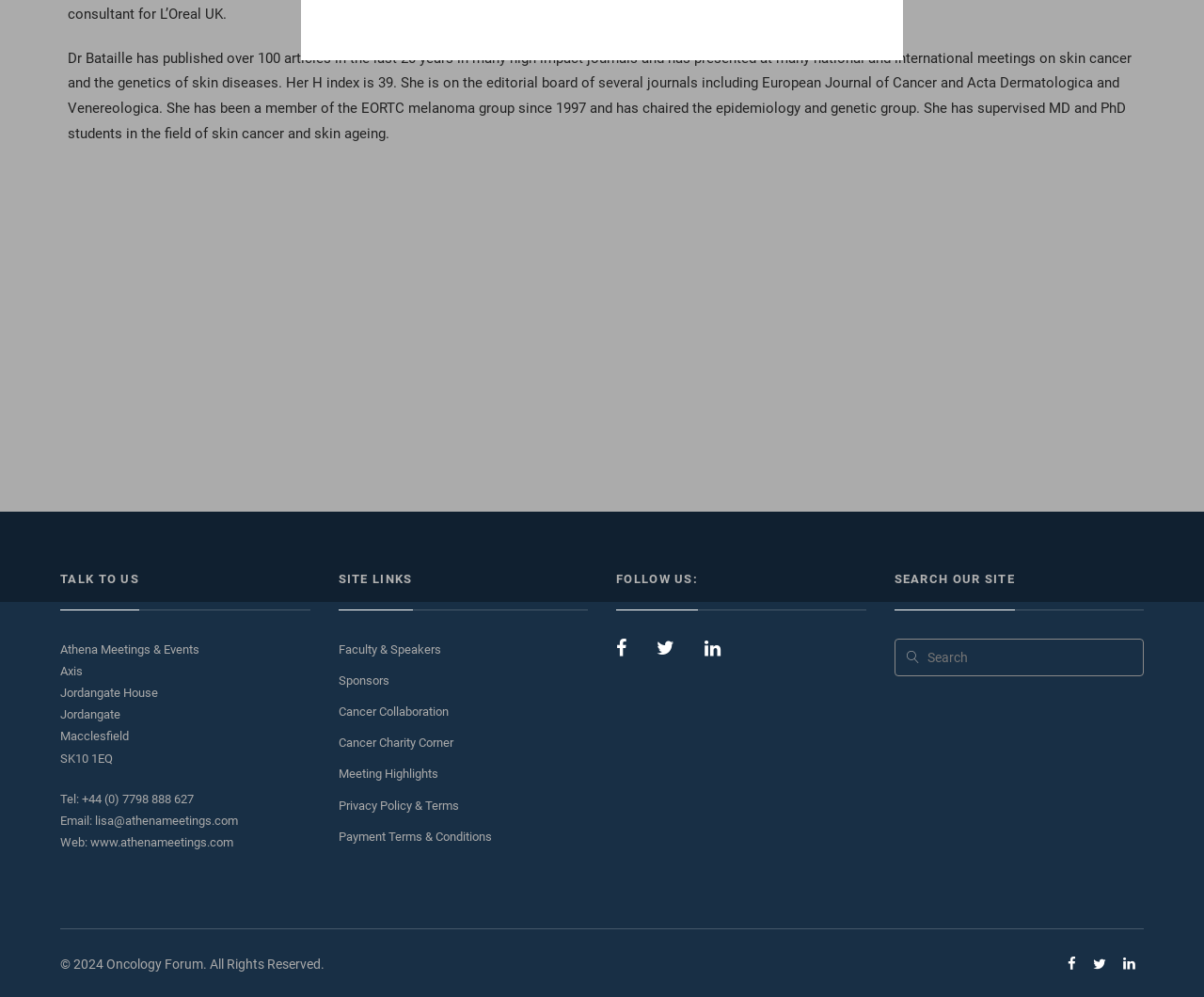Please provide the bounding box coordinates in the format (top-left x, top-left y, bottom-right x, bottom-right y). Remember, all values are floating point numbers between 0 and 1. What is the bounding box coordinate of the region described as: Payment Terms & Conditions

[0.281, 0.832, 0.408, 0.846]